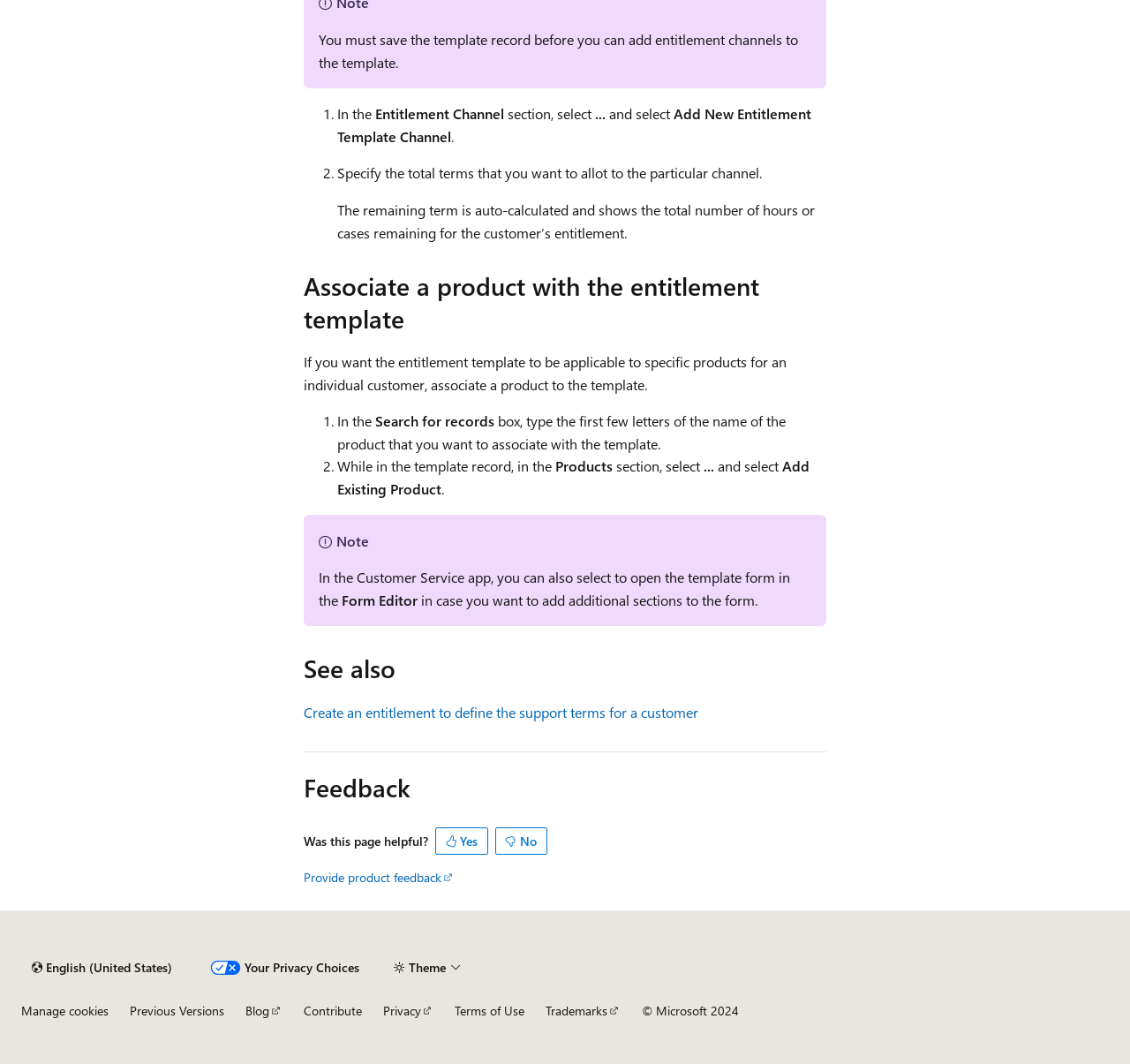Identify the bounding box coordinates for the element you need to click to achieve the following task: "Provide product feedback". Provide the bounding box coordinates as four float numbers between 0 and 1, in the form [left, top, right, bottom].

[0.269, 0.817, 0.402, 0.833]